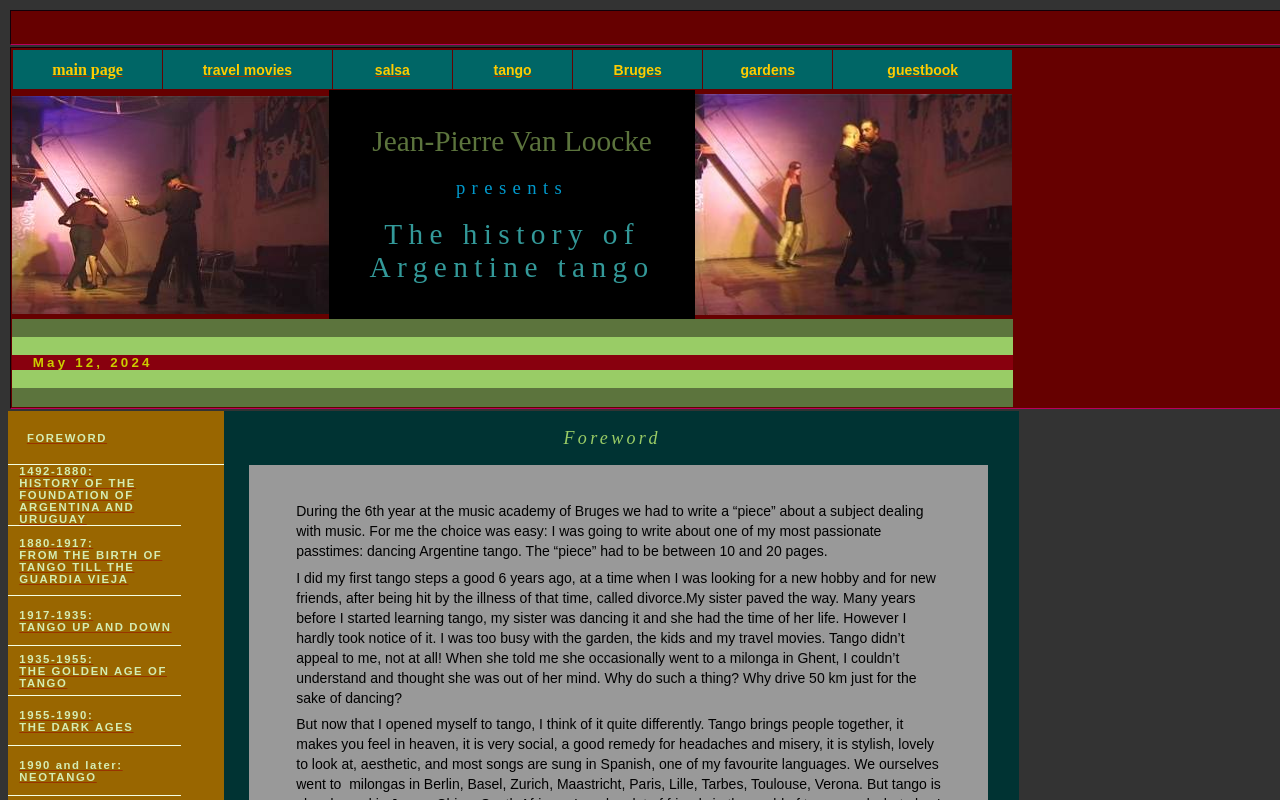Please identify the bounding box coordinates of the element that needs to be clicked to perform the following instruction: "click on main page".

[0.041, 0.076, 0.096, 0.097]